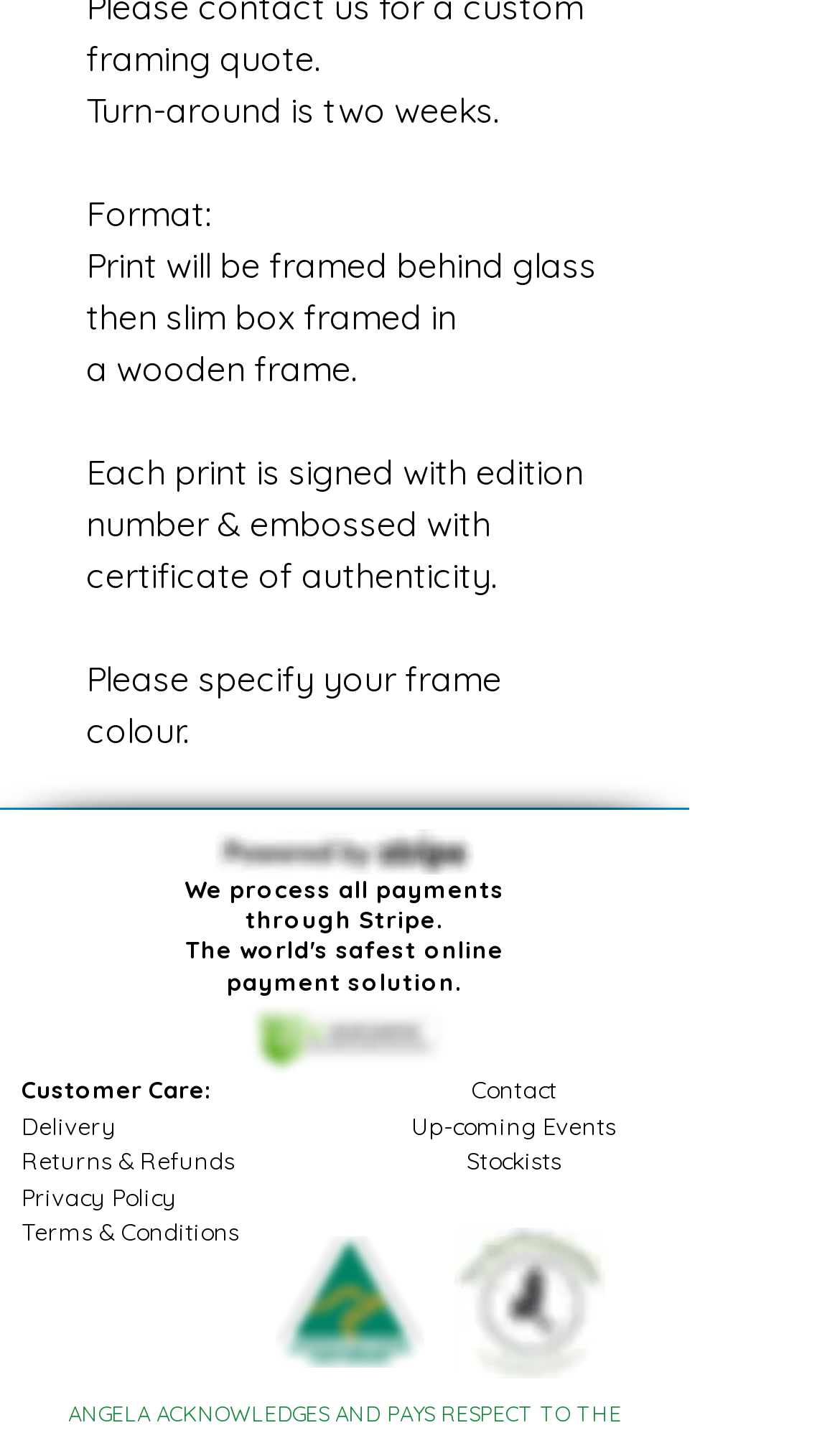Reply to the question with a single word or phrase:
How are payments processed?

Through Stripe